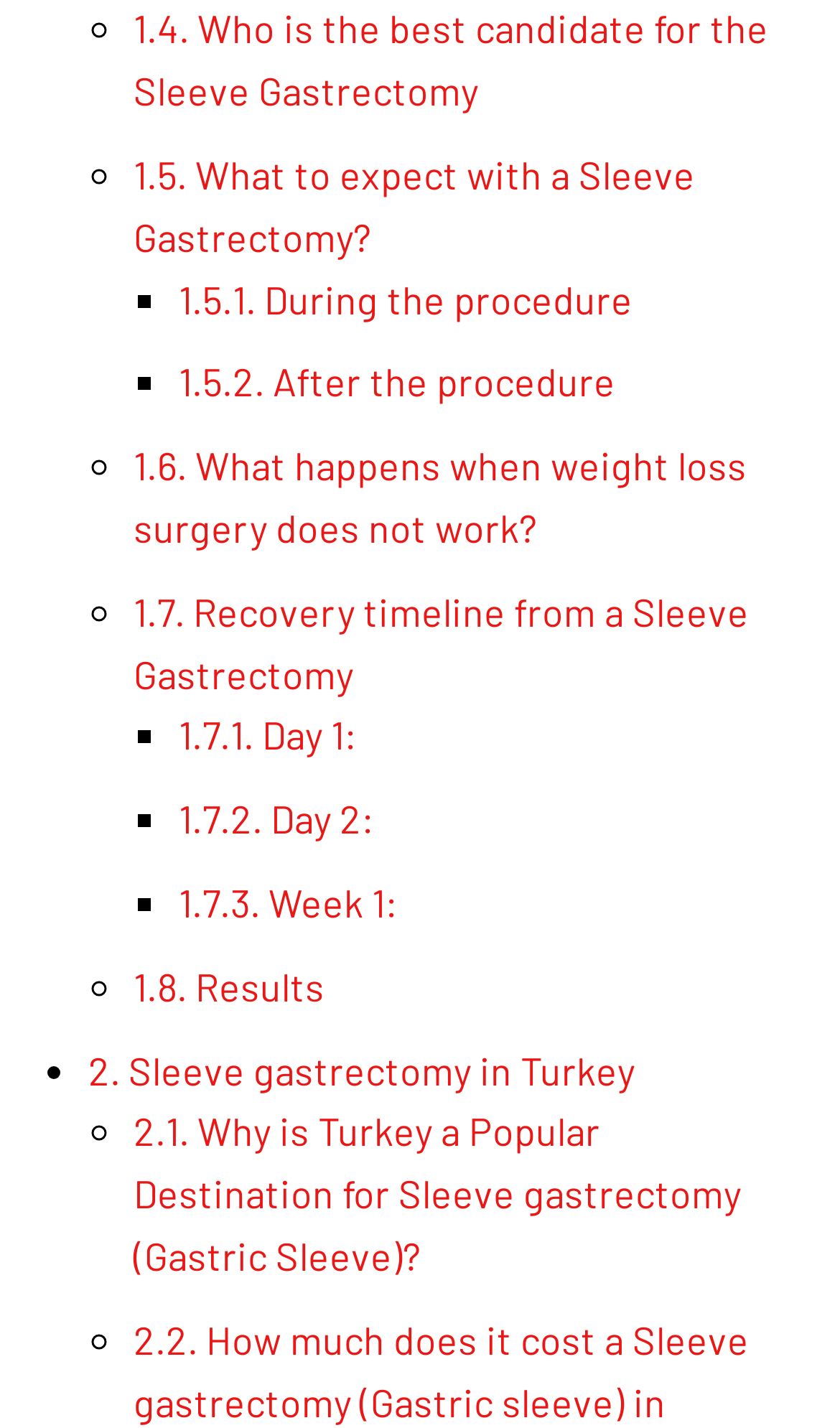What is the last topic discussed on this webpage?
Use the image to answer the question with a single word or phrase.

Turkey